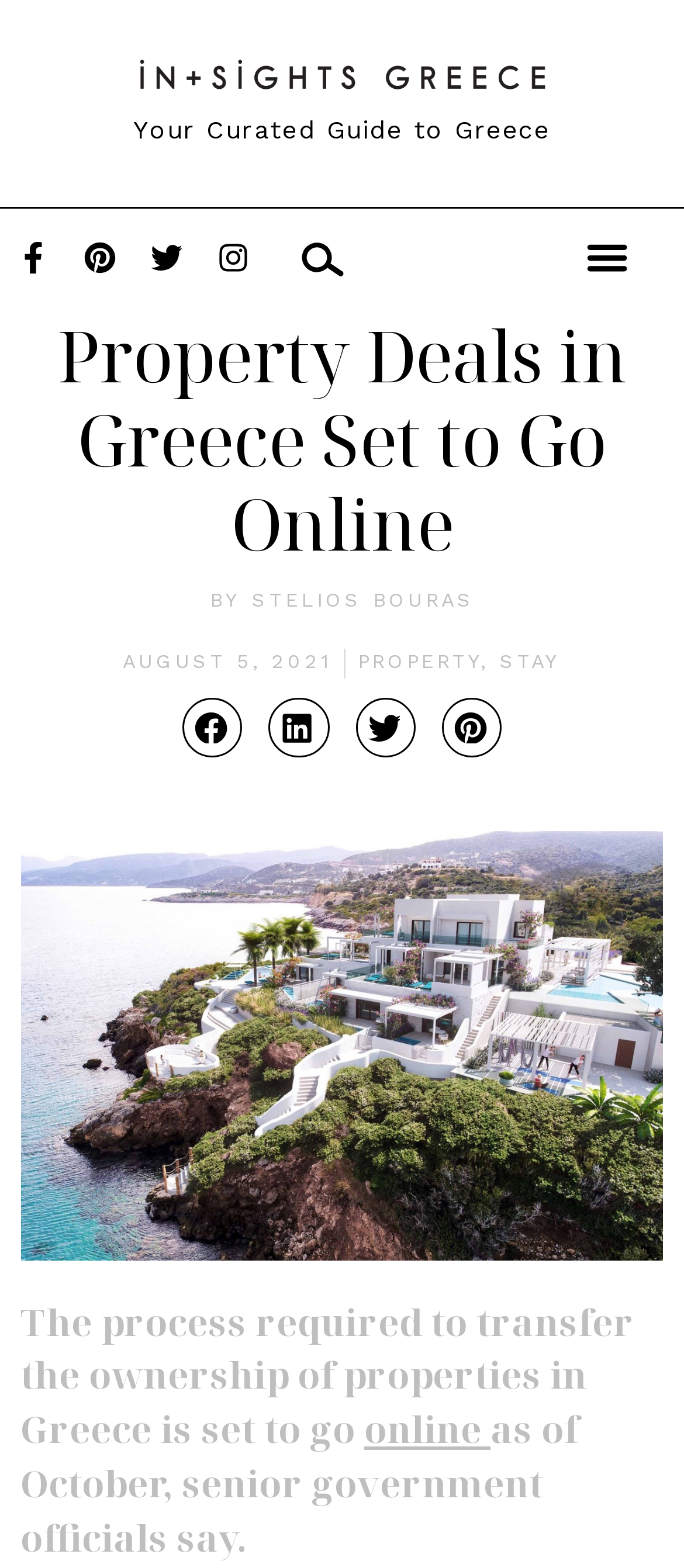Specify the bounding box coordinates of the area to click in order to execute this command: 'View PROPERTY category'. The coordinates should consist of four float numbers ranging from 0 to 1, and should be formatted as [left, top, right, bottom].

[0.523, 0.415, 0.703, 0.429]